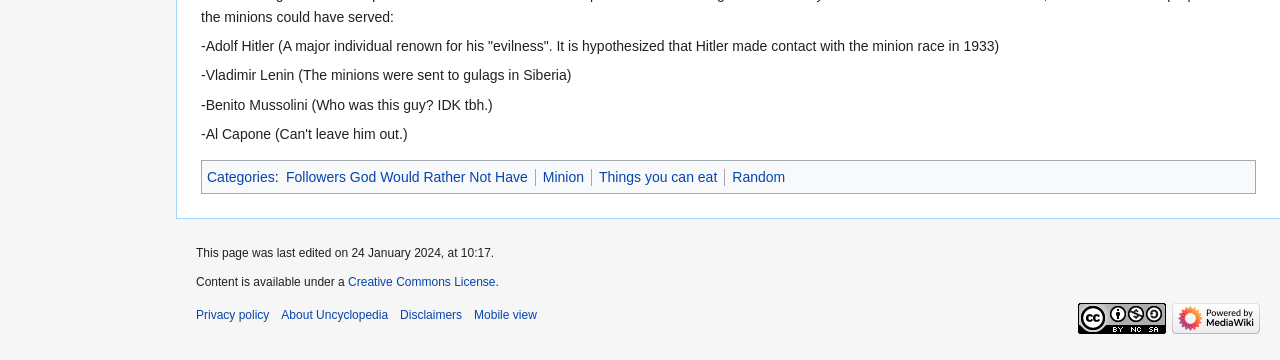What is the software powering the website?
Please provide a comprehensive answer based on the details in the screenshot.

By examining the link and image elements, I found that the website is powered by MediaWiki, which is mentioned at bounding box coordinates [0.916, 0.862, 0.984, 0.901].